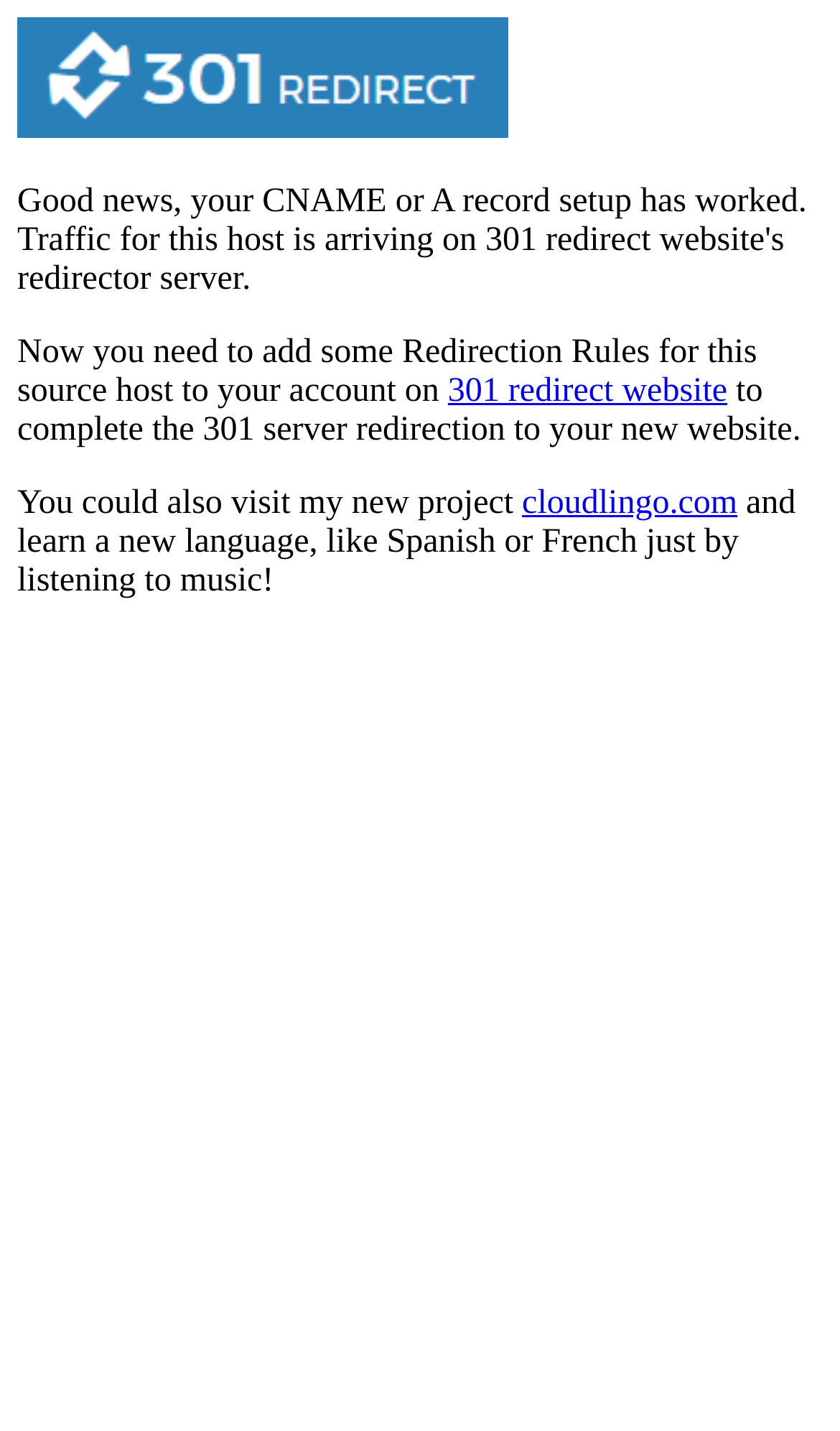Provide a brief response to the question below using one word or phrase:
What is the domain of the mentioned new project?

cloudlingo.com